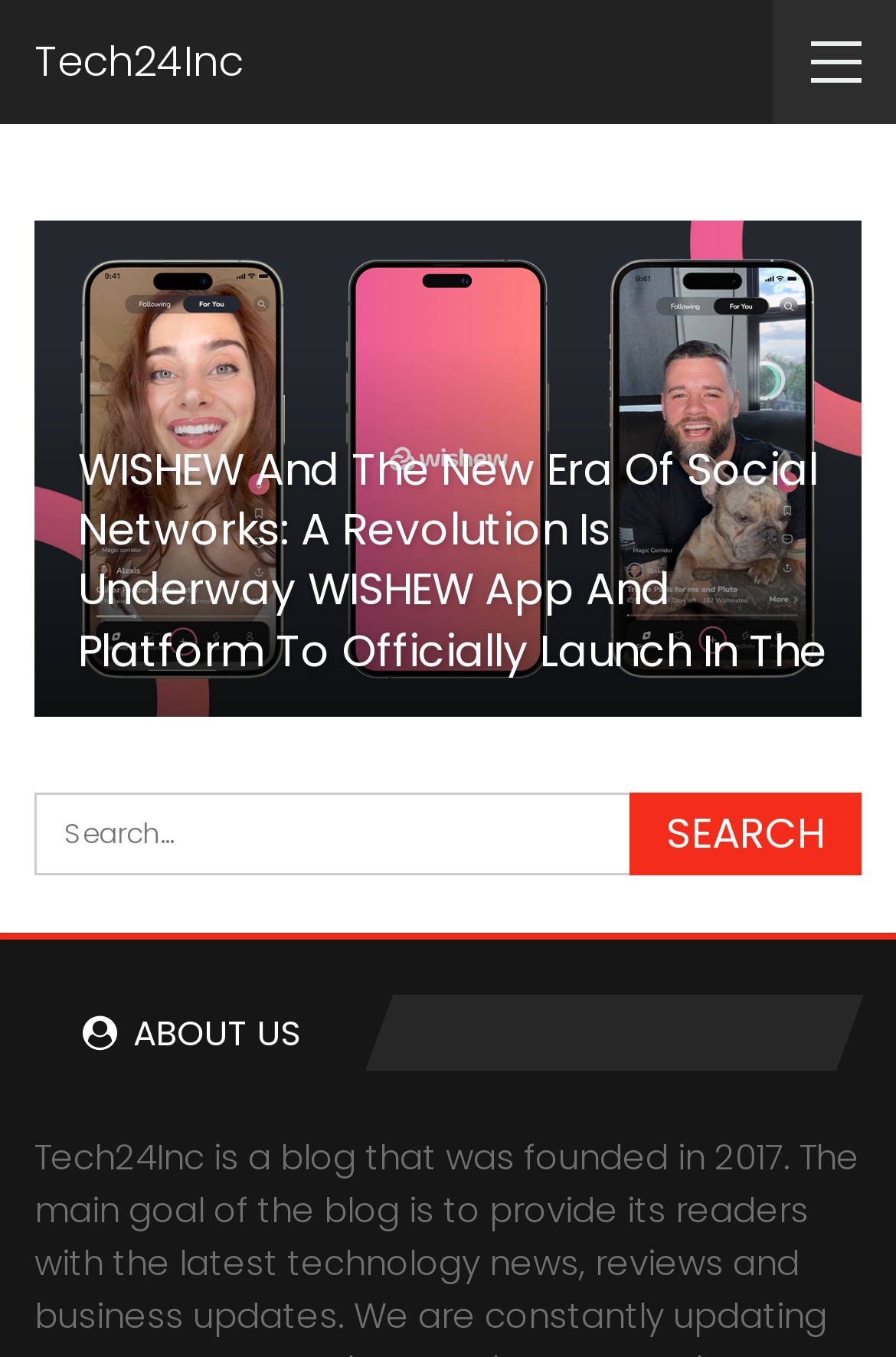Articulate a complete and detailed caption of the webpage elements.

The webpage is a trending news and blog site, with a prominent link to "Tech24Inc" at the top left corner. Below this link, there is a main article section that occupies most of the page, featuring a news article with a lengthy title "WISHEW And The New Era Of Social Networks: A Revolution Is Underway WISHEW App And Platform To Officially Launch In The United States On World Wish Day, April 29th". This title is also a link and is accompanied by a heading with the same text.

To the right of the article title, there is a link to the author "Deepak" and a timestamp "Apr 28, 2024" indicating when the article was published. 

On the right side of the page, there is a primary sidebar with a search function, allowing users to search for specific content. The search bar is accompanied by a "Search" button. Below the search function, there is a link to "ABOUT US".